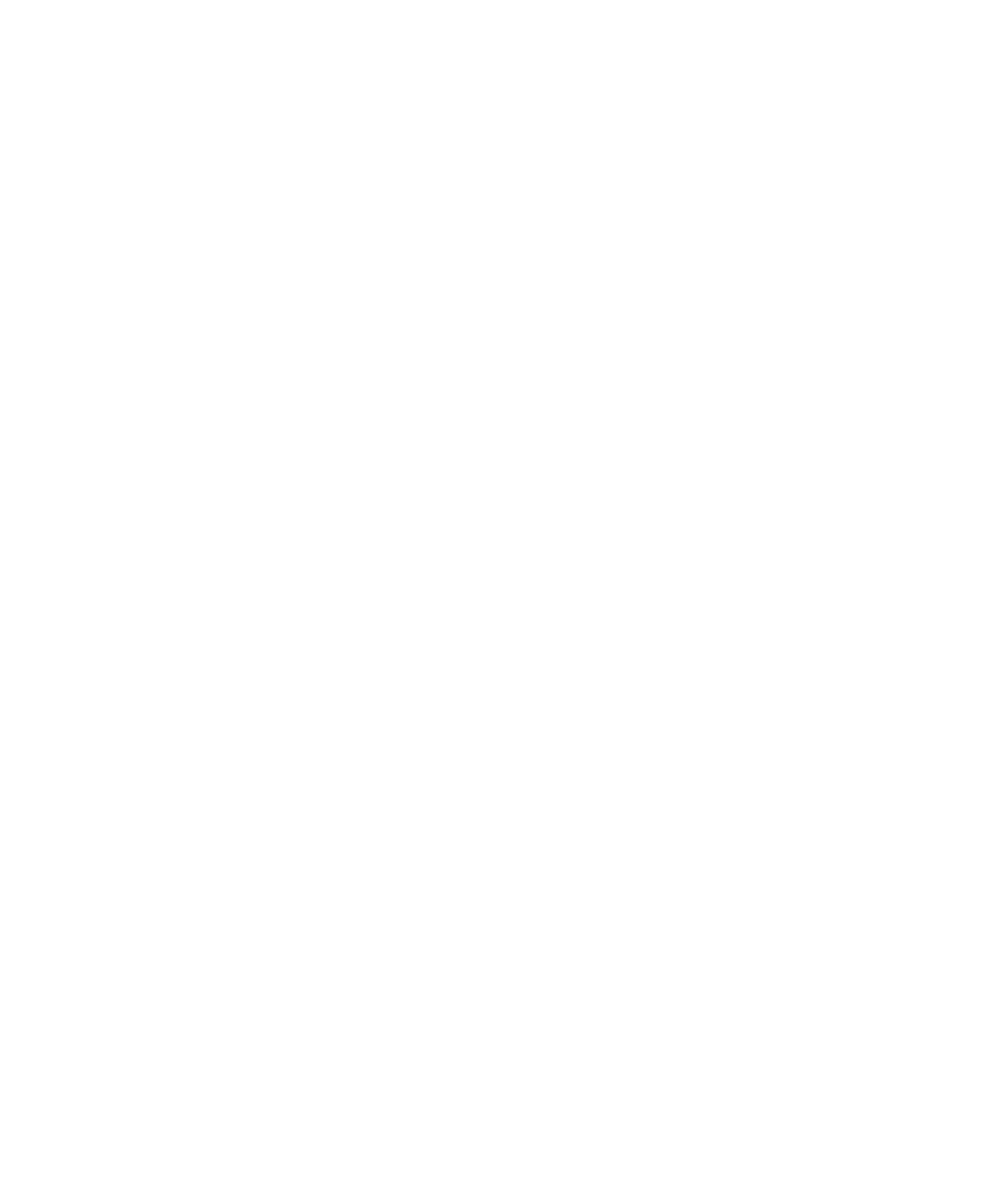Answer the question using only one word or a concise phrase: What is the purpose of the 'SIGN UP' buttons?

To sign up